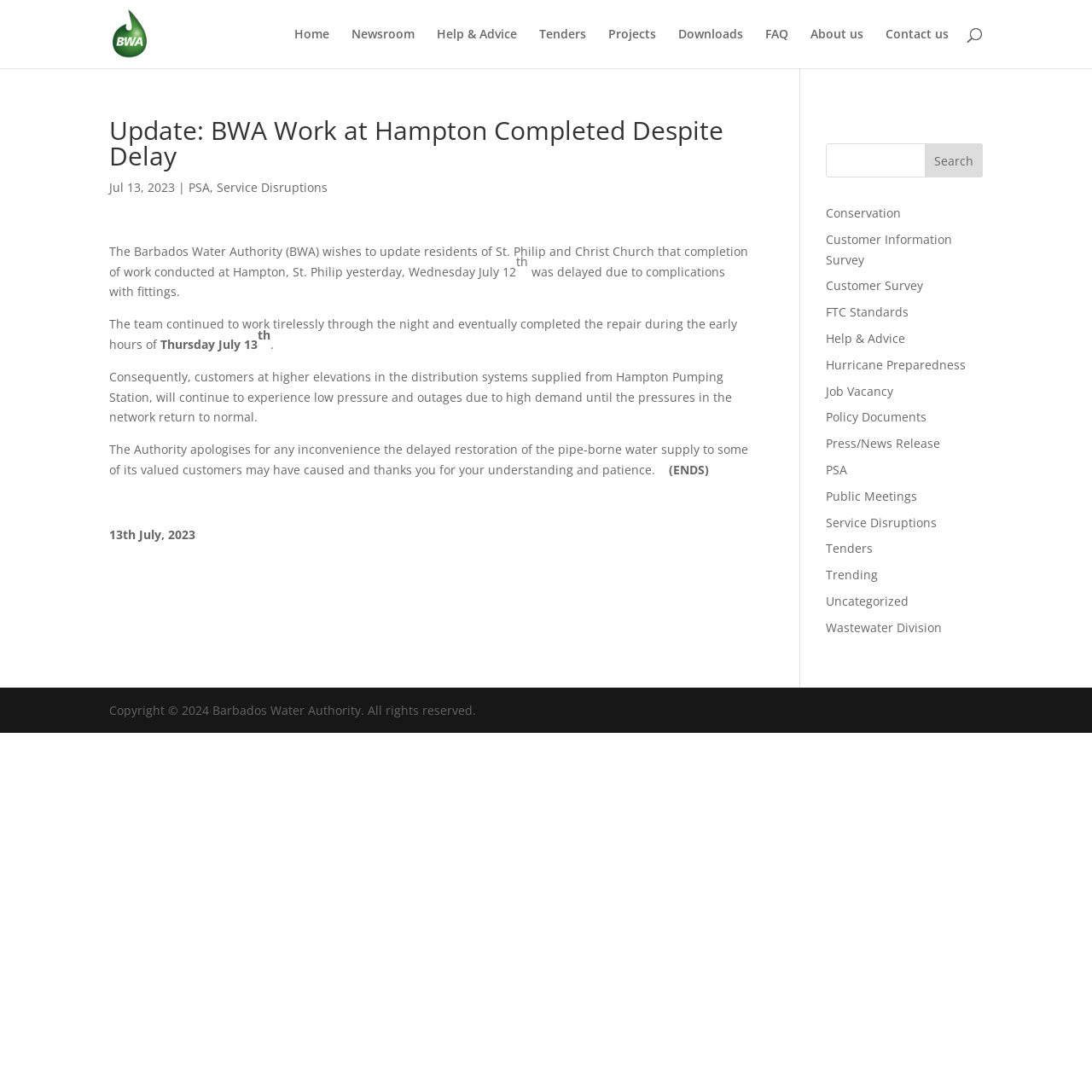Can you determine the bounding box coordinates of the area that needs to be clicked to fulfill the following instruction: "Go to Newsroom"?

[0.322, 0.026, 0.38, 0.062]